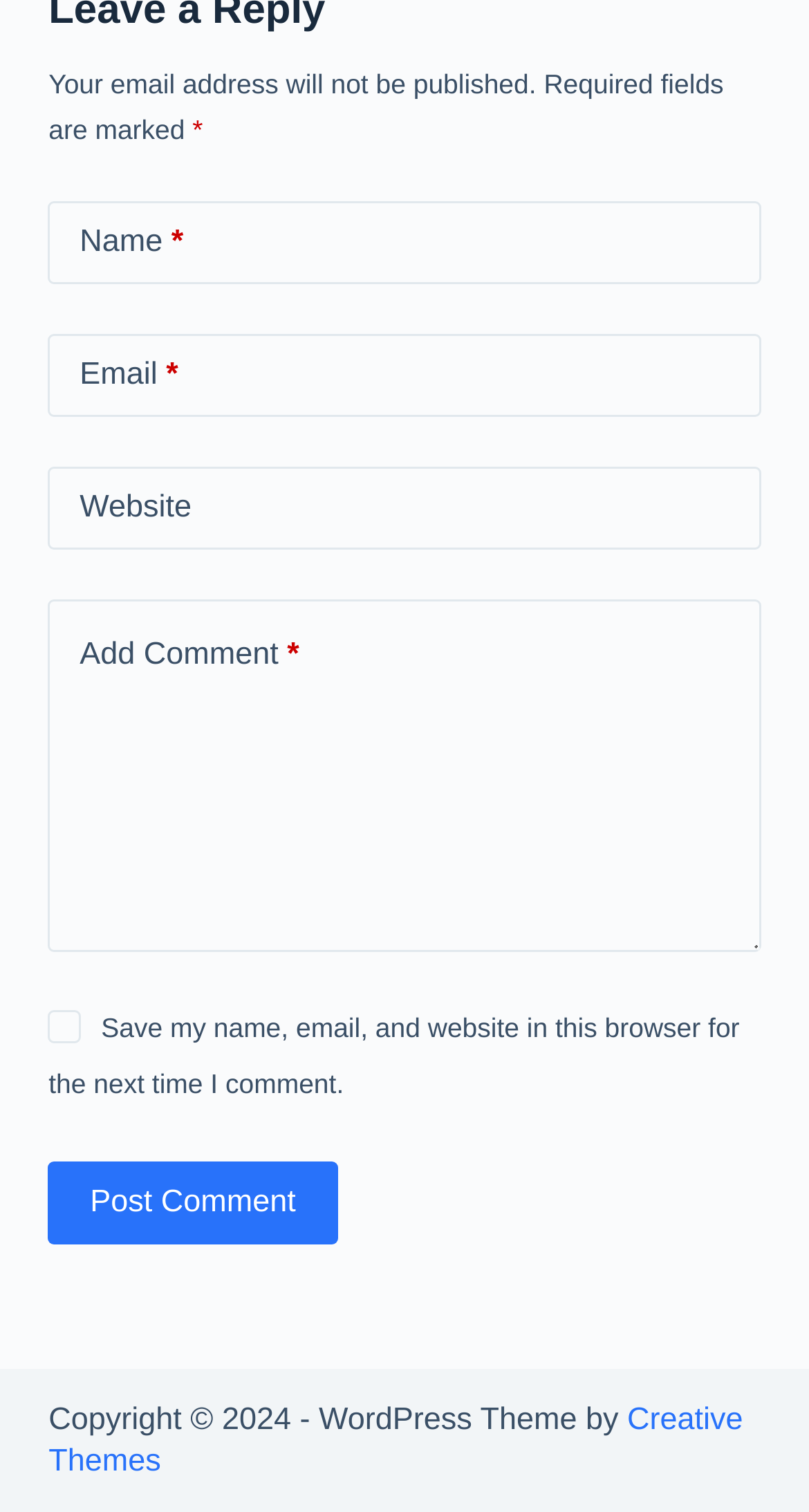Is the 'Save my name, email, and website' checkbox checked?
Answer the question with just one word or phrase using the image.

No